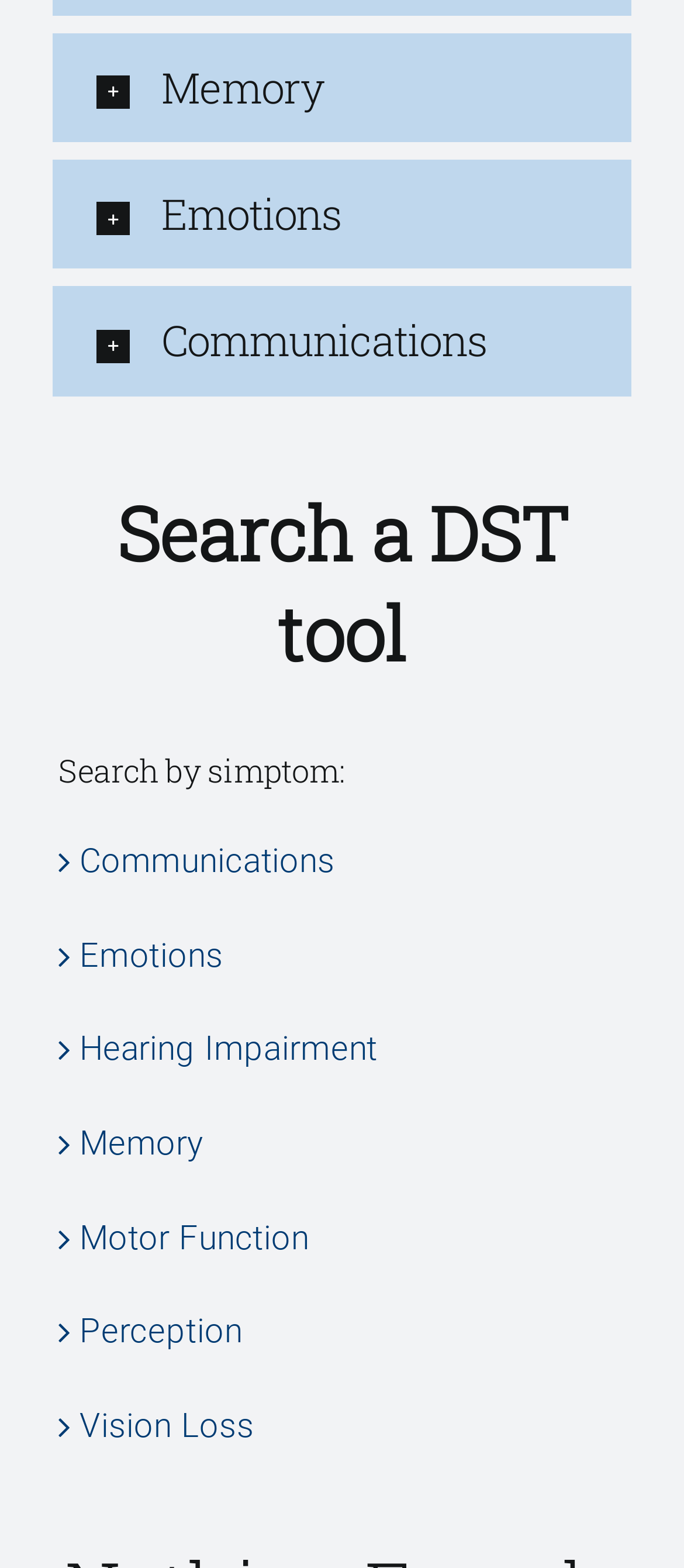Identify the bounding box coordinates of the area you need to click to perform the following instruction: "View the article about Casino Games".

None